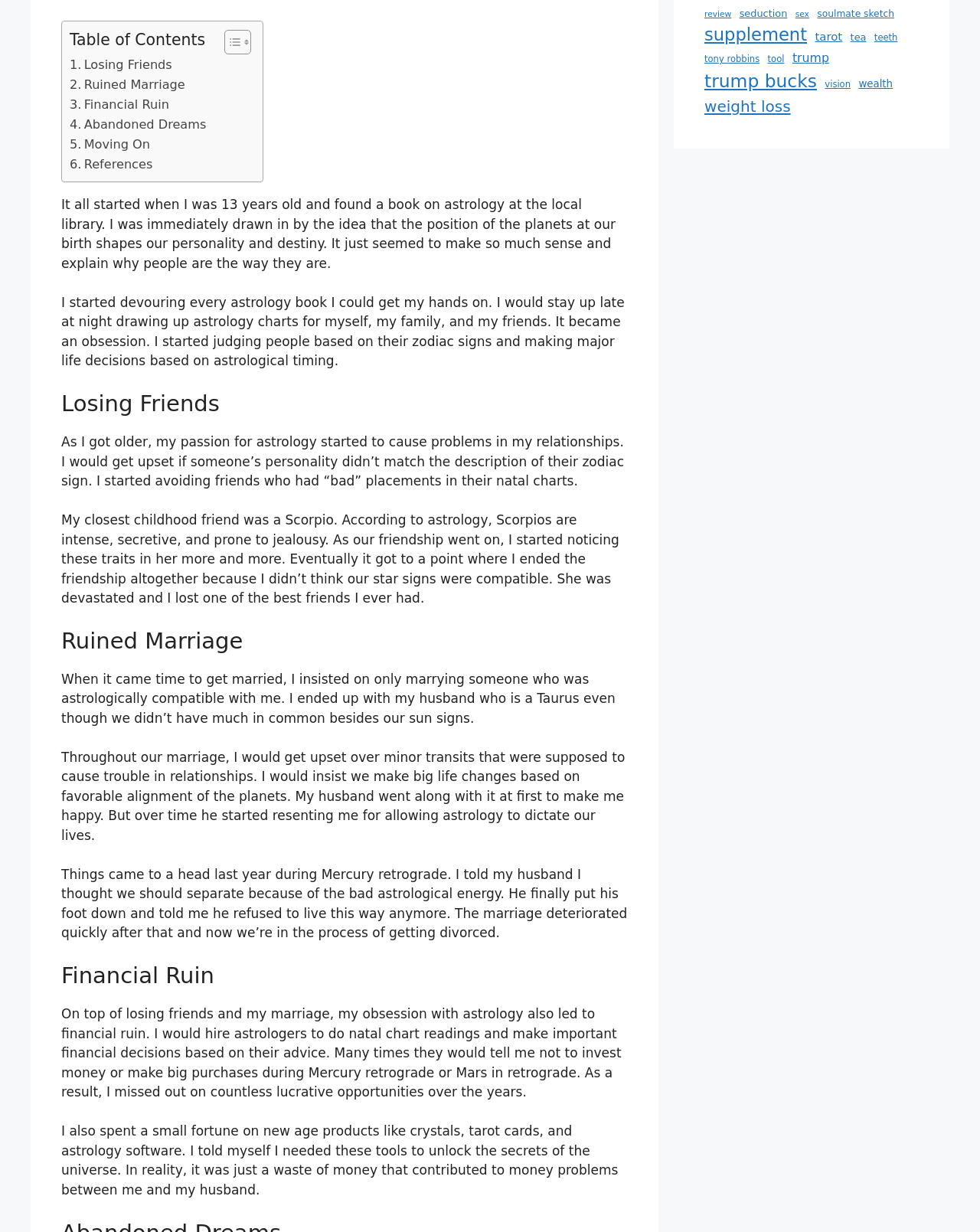Find the bounding box of the web element that fits this description: "Moving On".

[0.071, 0.109, 0.153, 0.125]